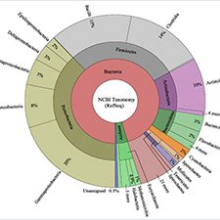What level of classification is displayed in the outer circle?
Using the details from the image, give an elaborate explanation to answer the question.

The caption states that the outer circle displays classifications at the class level, which is a specific level of taxonomy that is more specific than phyla but more general than species.